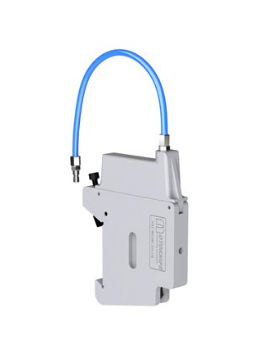What is the minimum slitting width of the knifeholder?
Respond to the question with a single word or phrase according to the image.

19mm